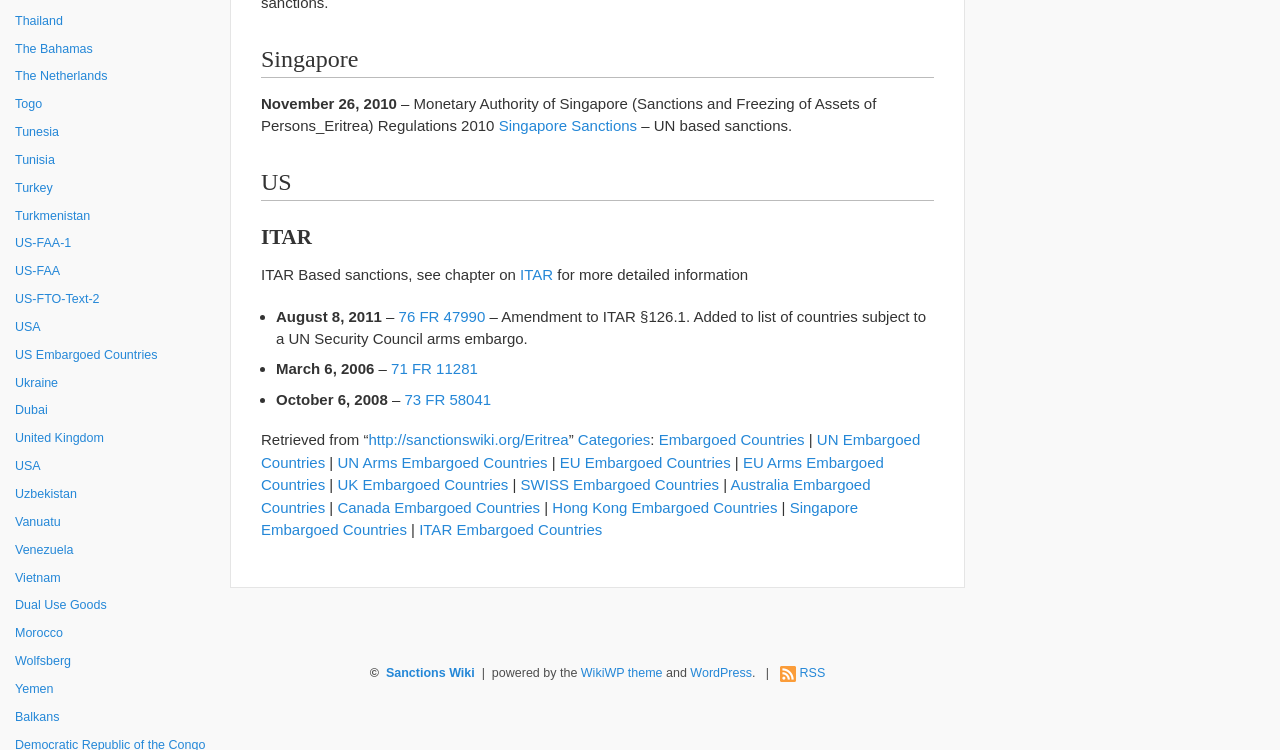Highlight the bounding box coordinates of the element that should be clicked to carry out the following instruction: "Check the link to EU Embargoed Countries". The coordinates must be given as four float numbers ranging from 0 to 1, i.e., [left, top, right, bottom].

[0.437, 0.605, 0.571, 0.628]